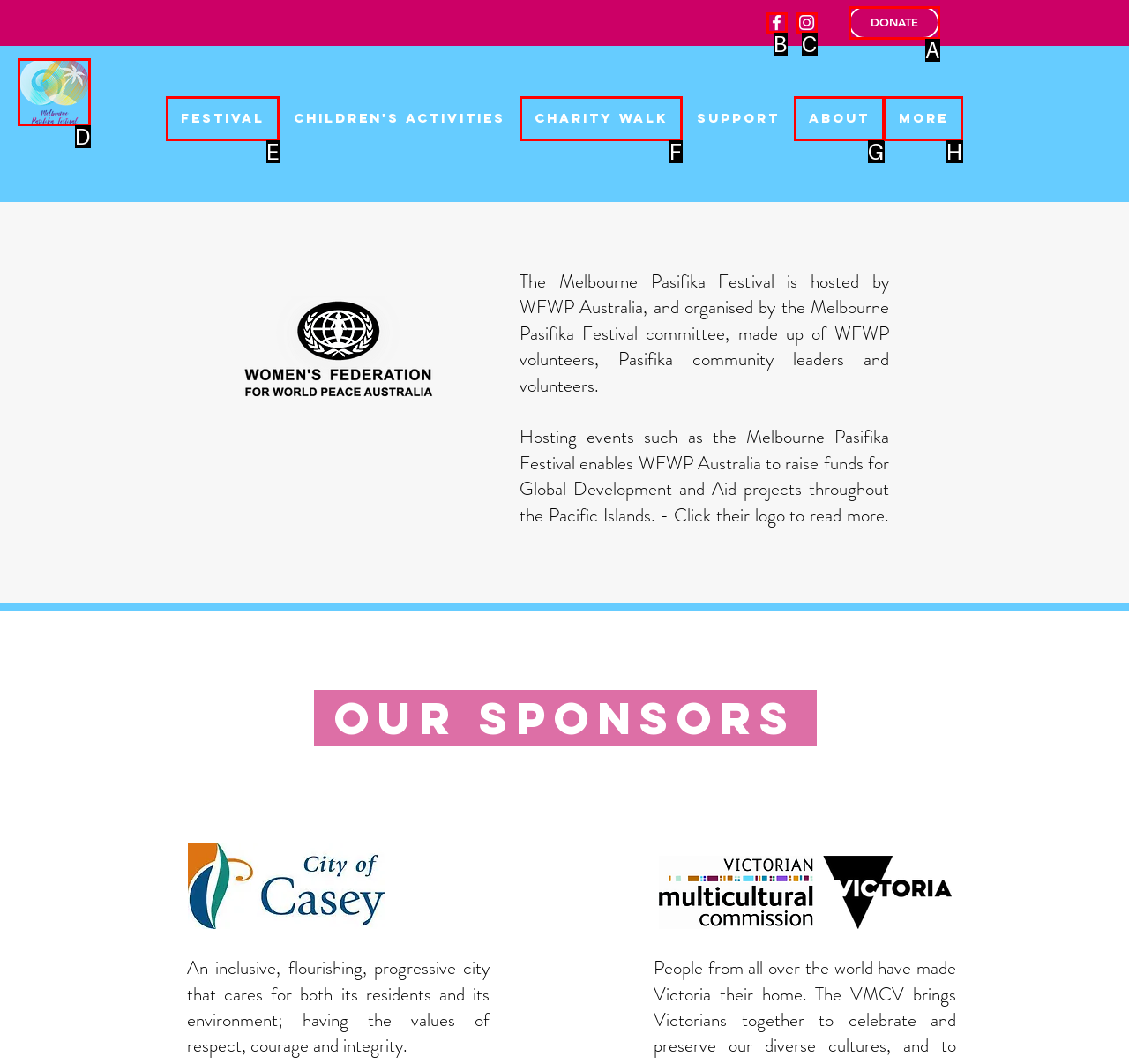Pick the right letter to click to achieve the task: Click the Pasifika logo
Answer with the letter of the correct option directly.

D